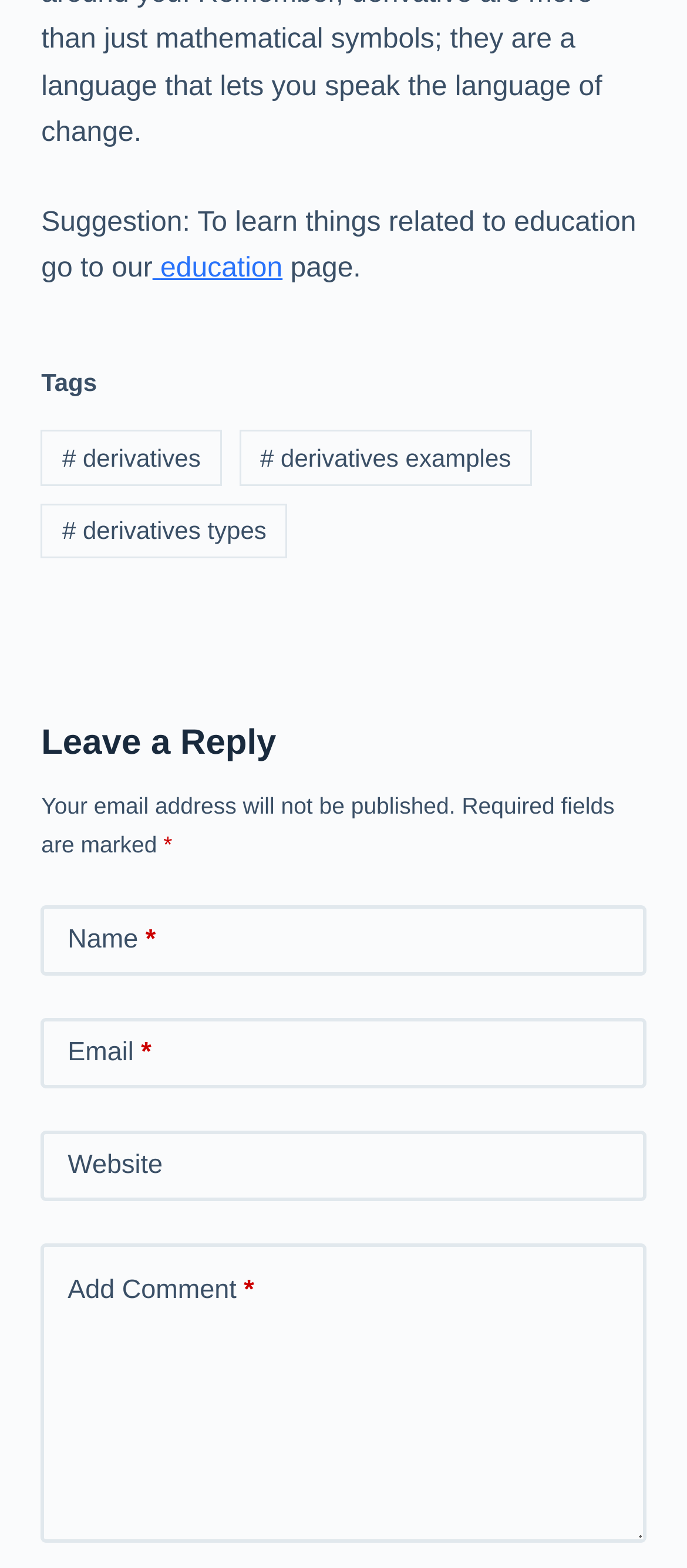Please determine the bounding box coordinates of the section I need to click to accomplish this instruction: "Enter your name in the 'Name' field".

[0.06, 0.578, 0.94, 0.622]